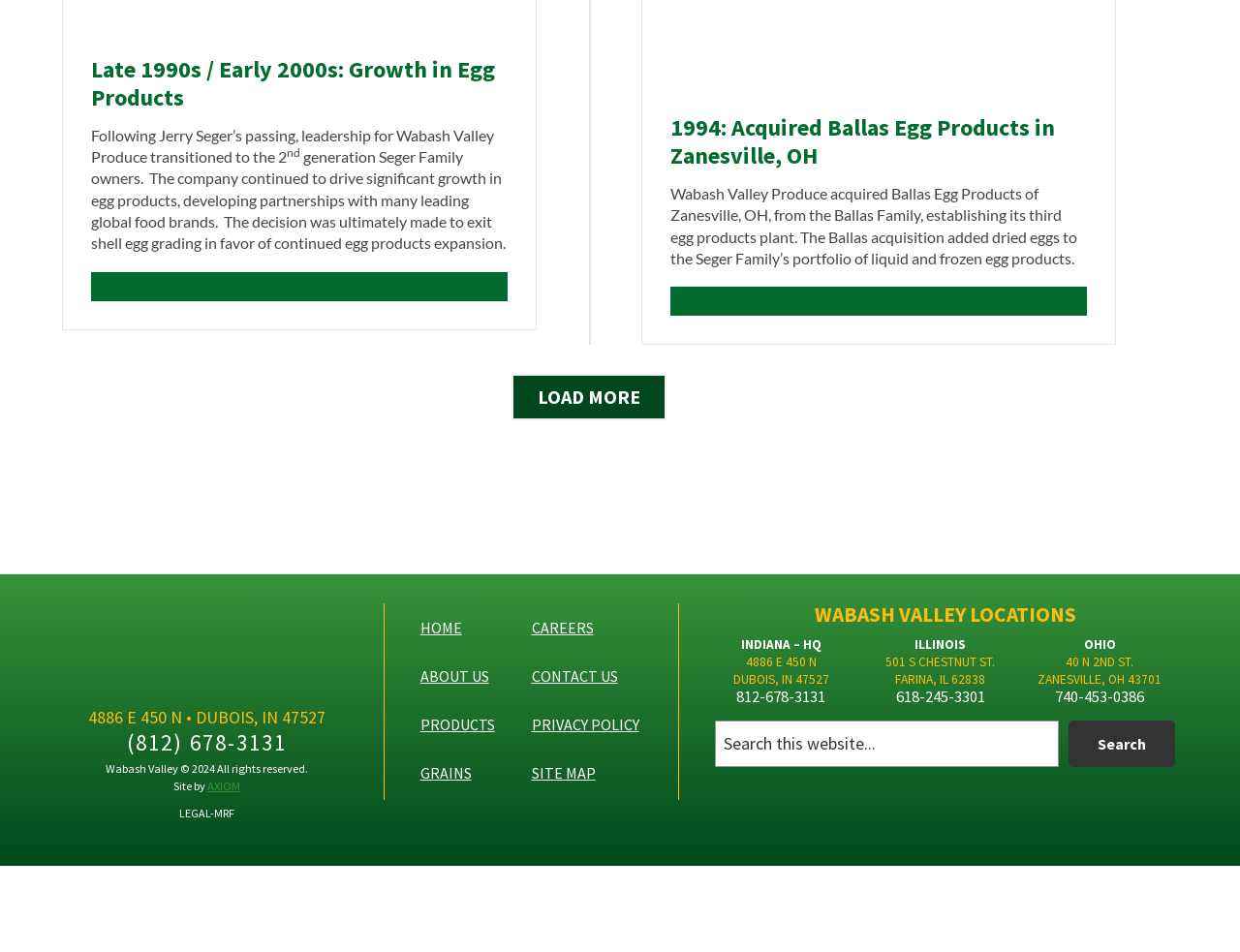Locate the bounding box coordinates of the item that should be clicked to fulfill the instruction: "Go to HOME".

[0.339, 0.644, 0.372, 0.675]